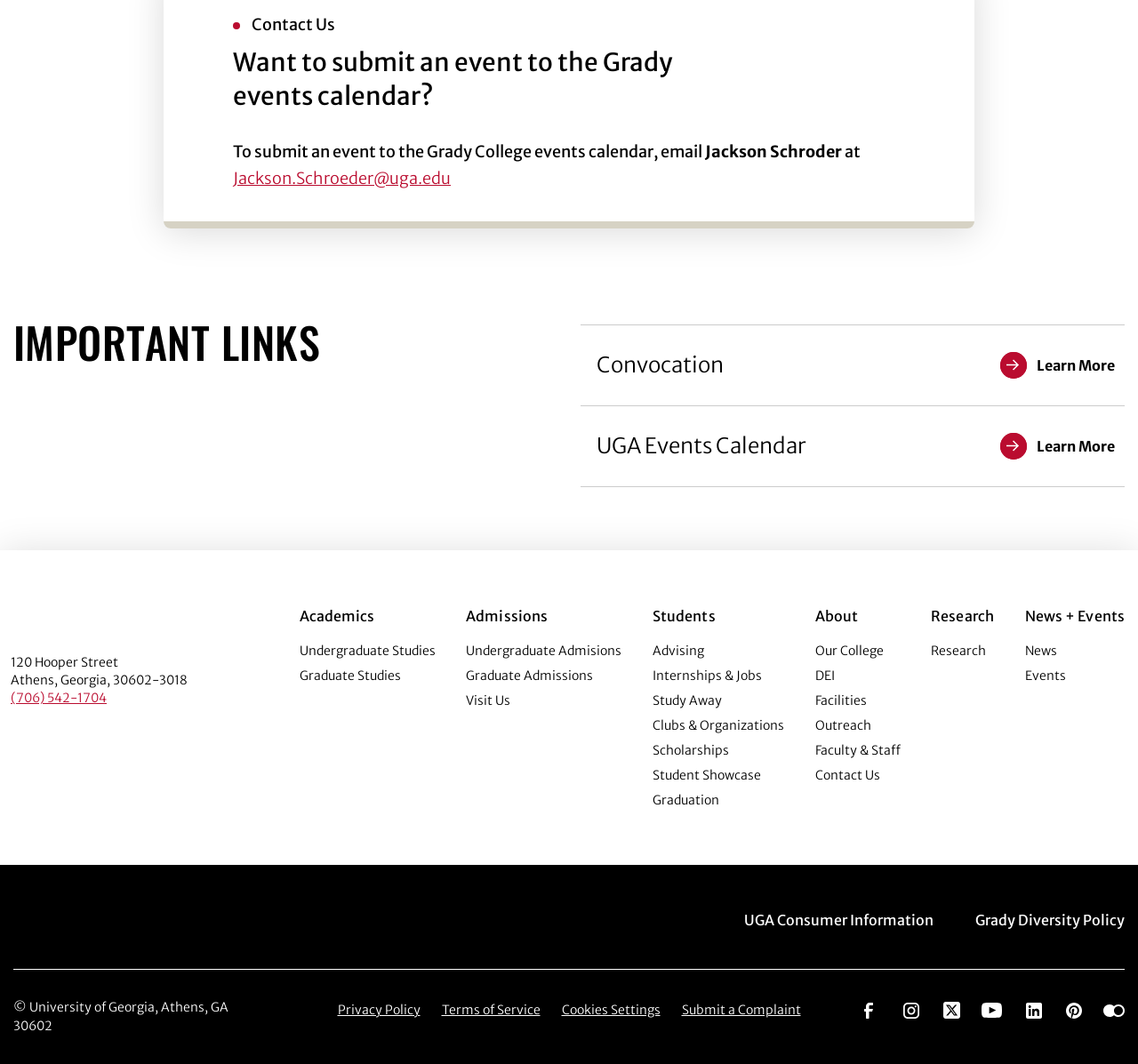What are the two types of studies offered by the Grady College?
From the details in the image, provide a complete and detailed answer to the question.

The two types of studies can be found in the section 'Academics' where it provides links to 'Undergraduate Studies' and 'Graduate Studies'.